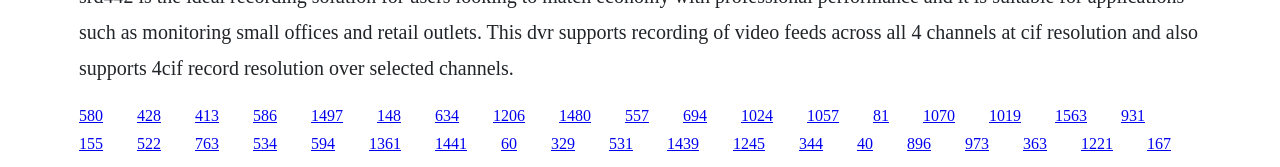Look at the image and give a detailed response to the following question: What is the approximate width of each link?

I calculated the width of each link by subtracting the left coordinate from the right coordinate, and I found that the widths of the links are approximately between 0.02 and 0.03.